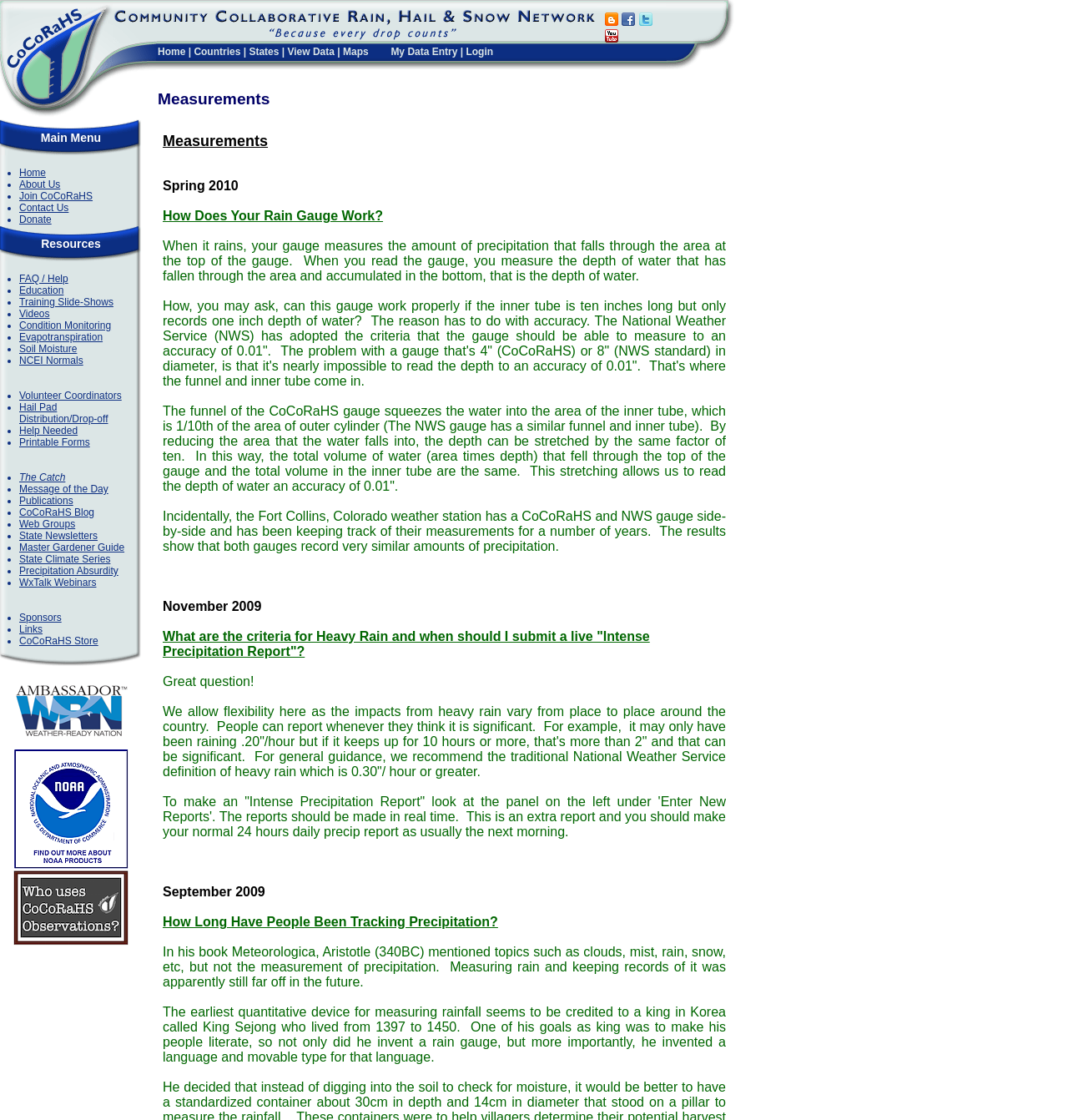Please determine the bounding box coordinates for the element that should be clicked to follow these instructions: "Login".

[0.436, 0.041, 0.462, 0.051]